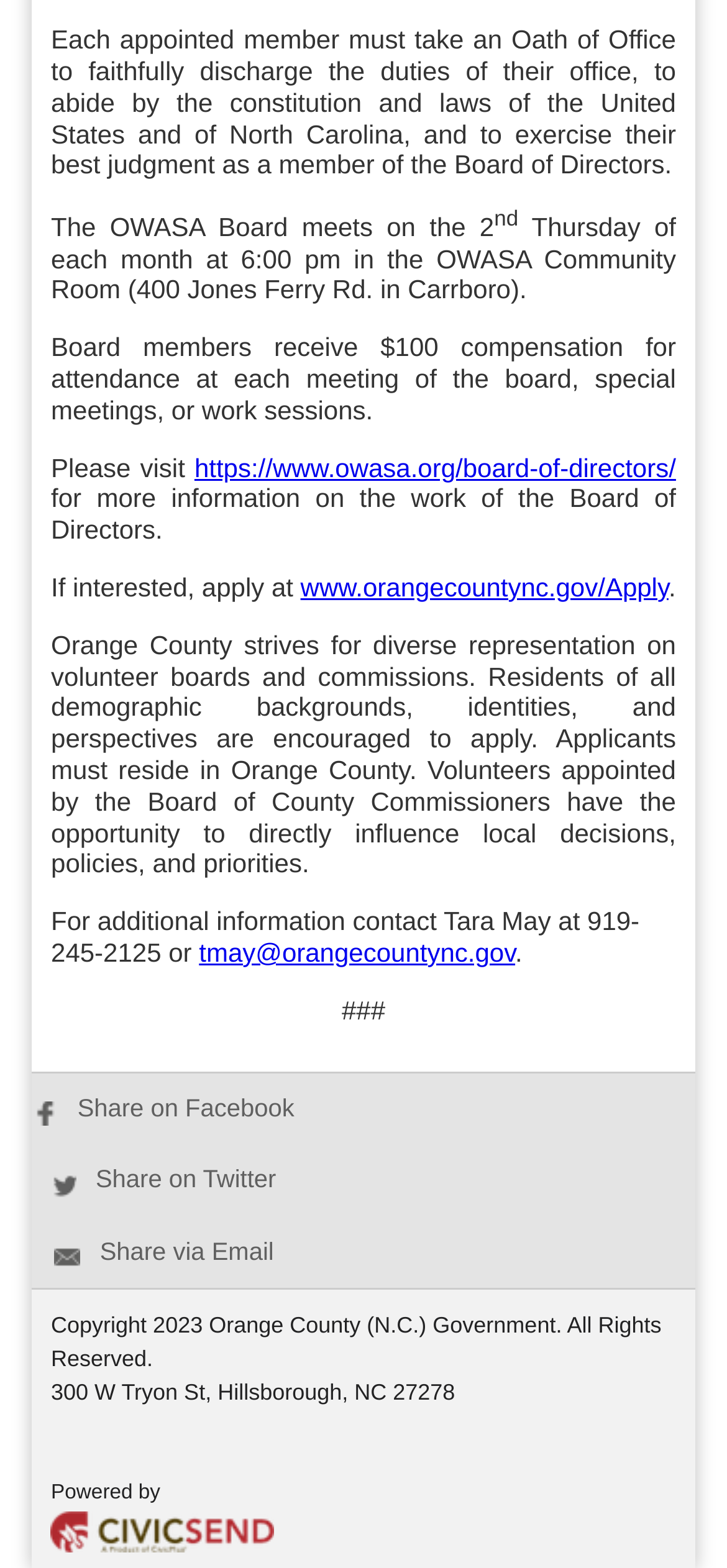Answer the question below using just one word or a short phrase: 
How often does the OWASA Board meet?

2nd Thursday of each month